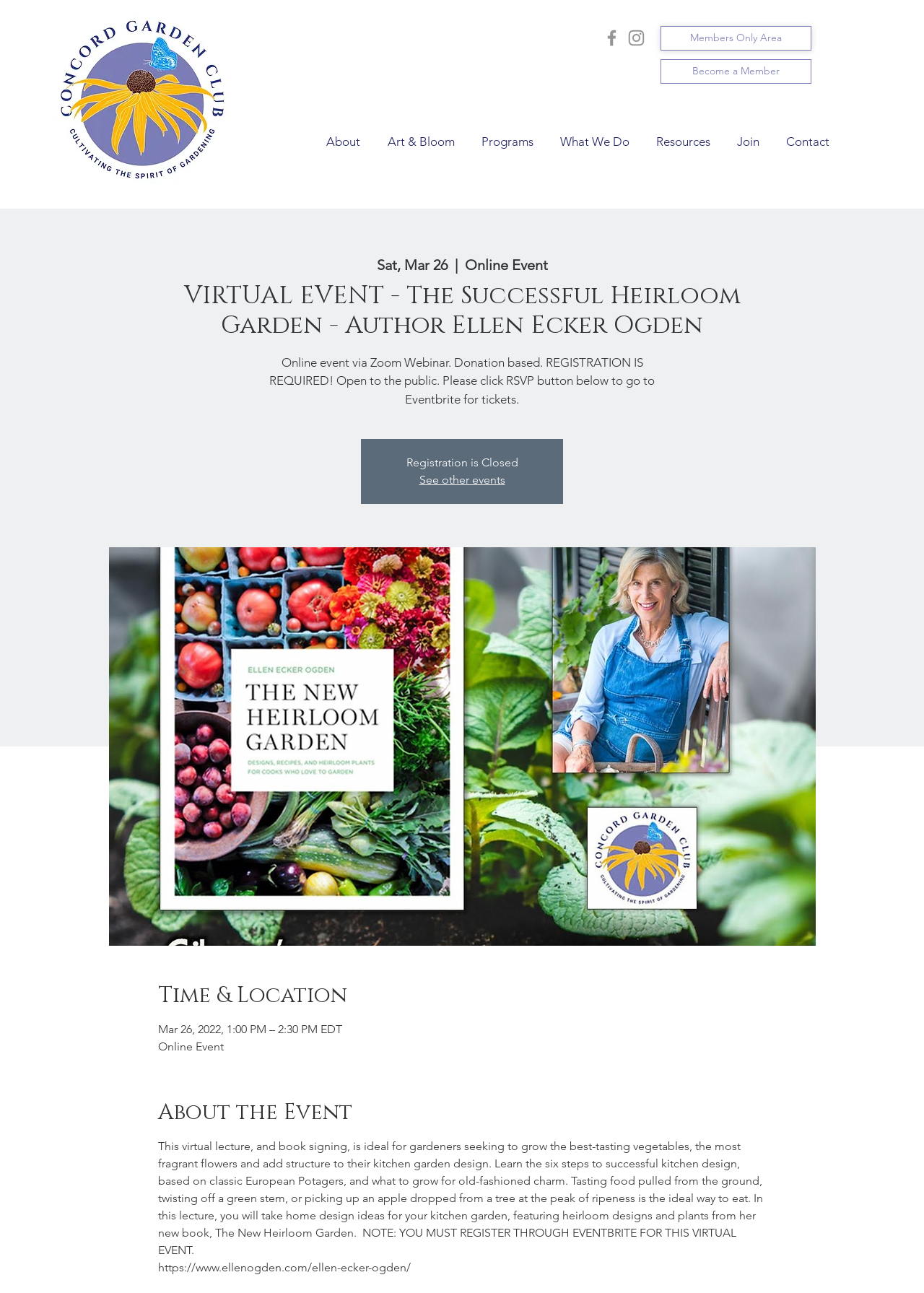Explain the webpage in detail, including its primary components.

This webpage is about a virtual event, "The Successful Heirloom Garden - Author Ellen Ecker Ogden", organized by the Concord Garden Club. At the top left corner, there is the official club logo, featuring a rudbeckia flower with a blue butterfly landing on it, surrounded by text that wraps in a circle. 

Below the logo, there are several links, including "2024 PUBLIC EVENTS", "SHOP", and "Social Bar" which contains links to Facebook and Instagram. To the right of these links, there are more links, including "Members Only Area" and "Become a Member". 

In the middle of the page, there is a navigation menu with links to different sections of the website, such as "About", "Art & Bloom", "Programs", "What We Do", "Resources", "Join", and "Contact". 

Below the navigation menu, there is a section dedicated to the virtual event. It starts with a heading that displays the event title, followed by a description of the event, which mentions that it is an online event via Zoom Webinar, donation-based, and open to the public. The description also includes a call to action to register through Eventbrite. 

There is also a section that displays the event details, including the date, time, and location, which is an online event. Below this section, there is another heading that says "About the Event", followed by a lengthy description of the event, which includes information about the lecture, book signing, and what attendees can expect to learn. The description also includes a link to the author's website. 

At the bottom of the page, there is a large image related to the event, which takes up most of the width of the page.